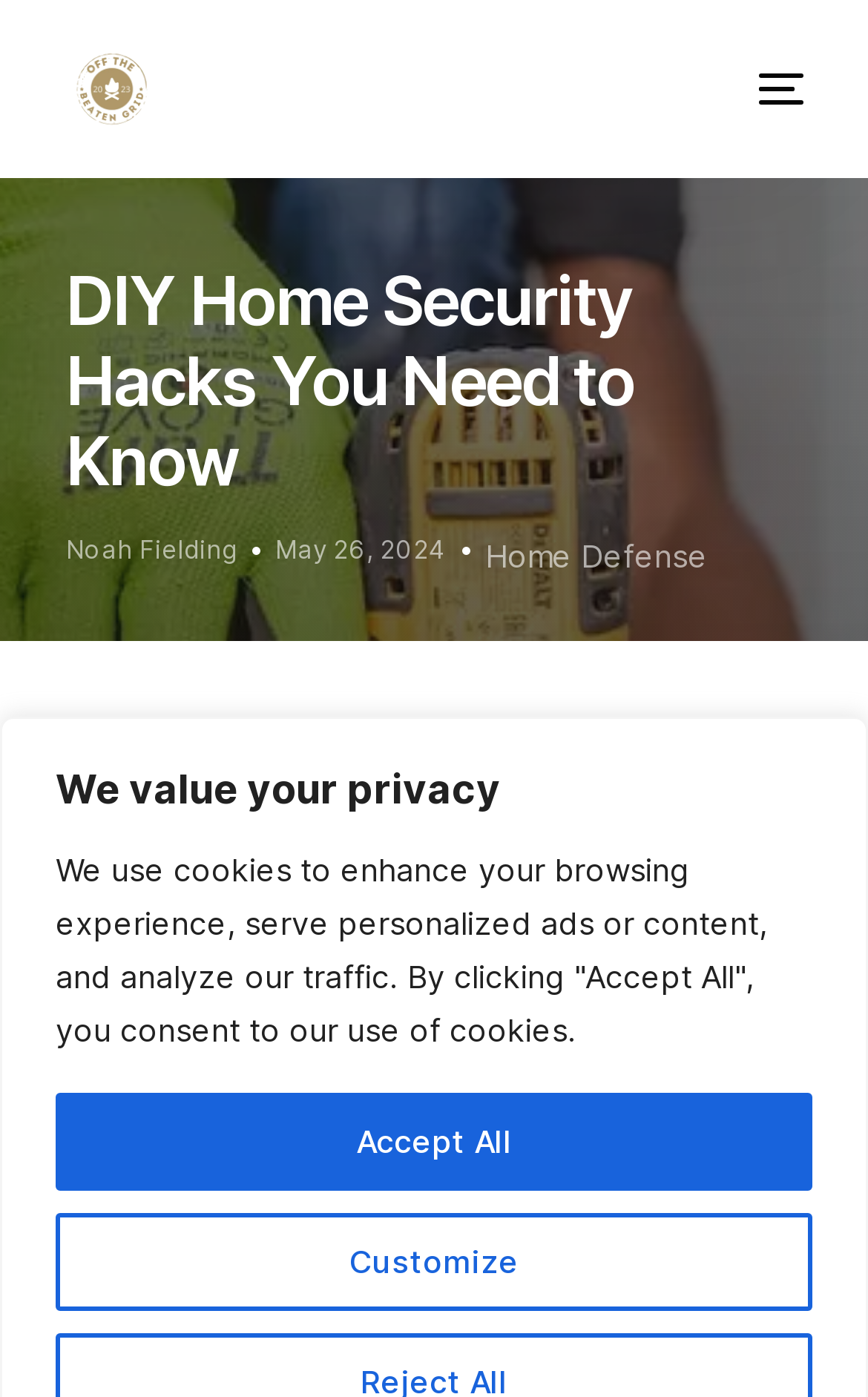Offer a comprehensive description of the webpage’s content and structure.

This webpage is about DIY home security hacks, with a focus on providing an extra layer of protection for one's home without breaking the bank. At the top left of the page, there is a heading that reads "We value your privacy" and a button to customize privacy settings. Next to it, there is an "Accept All" button. 

On the top right, there is a mobile menu button. Below it, there is a heading that reads "DIY Home Security Hacks You Need to Know" in a prominent font size. 

The webpage features an image and a link to "Off The Beaten Grid" at the top, which seems to be the website's logo or branding. There is also a link to the author, Noah Fielding, and a date, May 26, 2024, indicating when the article was published.

The main content of the webpage starts with a paragraph that discusses the importance of home security and how not everyone can afford state-of-the-art systems. This paragraph is followed by a link to "cutting-edge technology". 

There is also a link to "Home Defense" and another link to "Learn" with a icon, which seems to be a call-to-action or a related resource. Overall, the webpage appears to be an article or blog post that provides DIY home security tips and hacks.